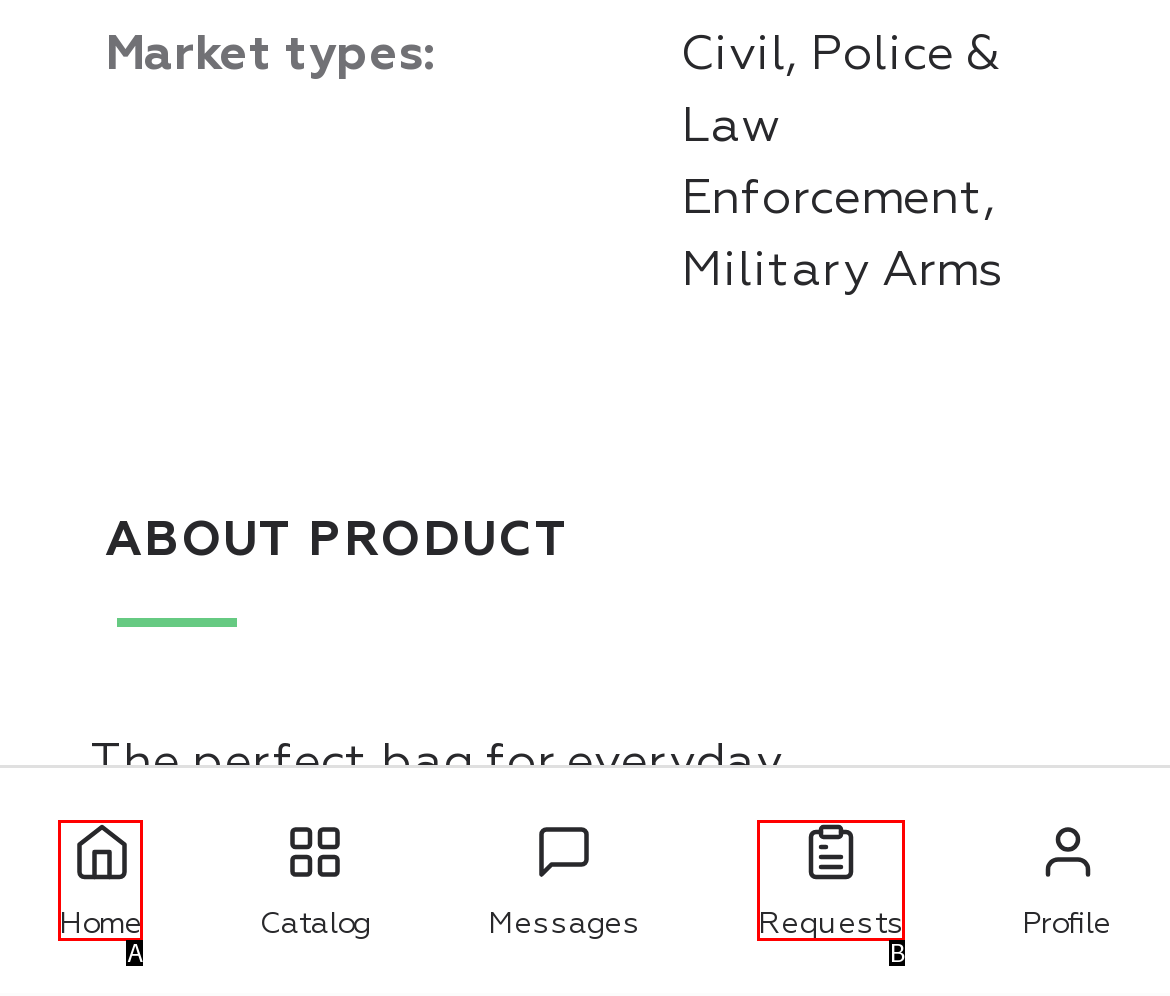Tell me which option best matches the description: Home
Answer with the option's letter from the given choices directly.

A